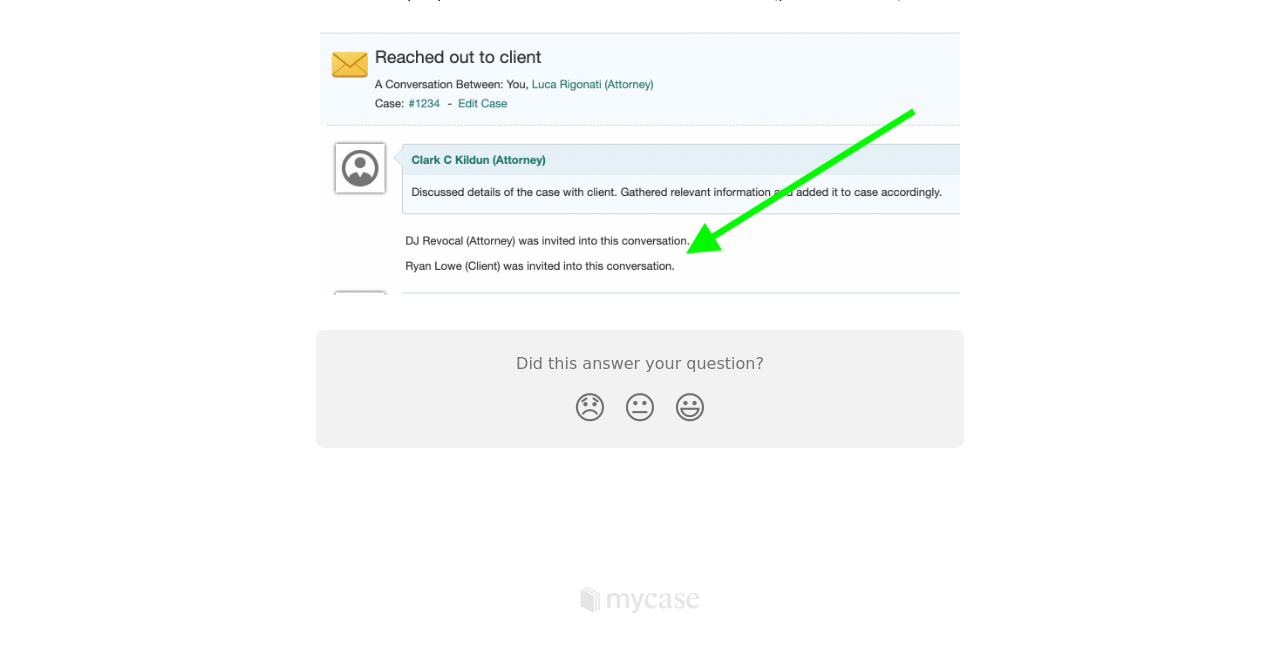From the webpage screenshot, predict the bounding box of the UI element that matches this description: "alt="MyCase Help Center"".

[0.45, 0.886, 0.55, 0.917]